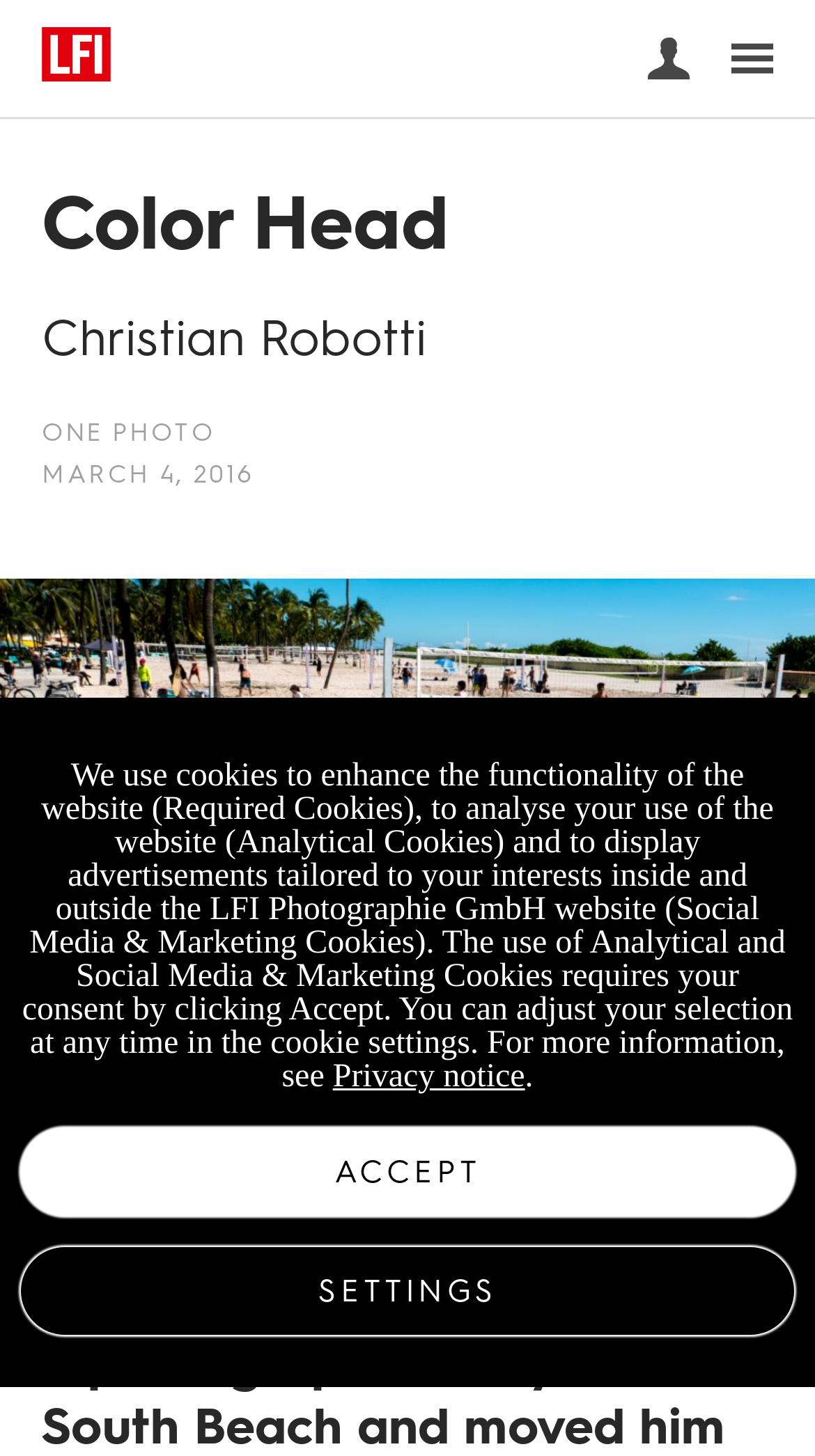Detail the features and information presented on the webpage.

The webpage is about Christian Robotti's photography, specifically his project "Color Head". At the top left corner, there is a link to "LFI - Leica Fotografie International" accompanied by an image of the same name. On the top right corner, there are links to "Login" and a "Menu" paragraph. 

Below the top section, there are three headings: "Color Head", "Christian Robotti", and "MARCH 4, 2016". The "Christian Robotti" heading has a link to the photographer's name. There is also a link to "ONE PHOTO" below the headings.

The main content of the webpage is an image titled "L1010347-001", which takes up most of the page. At the bottom of the page, there is a paragraph of text about cookies and privacy, with links to "Privacy notice", "ACCEPT", and "SETTINGS".